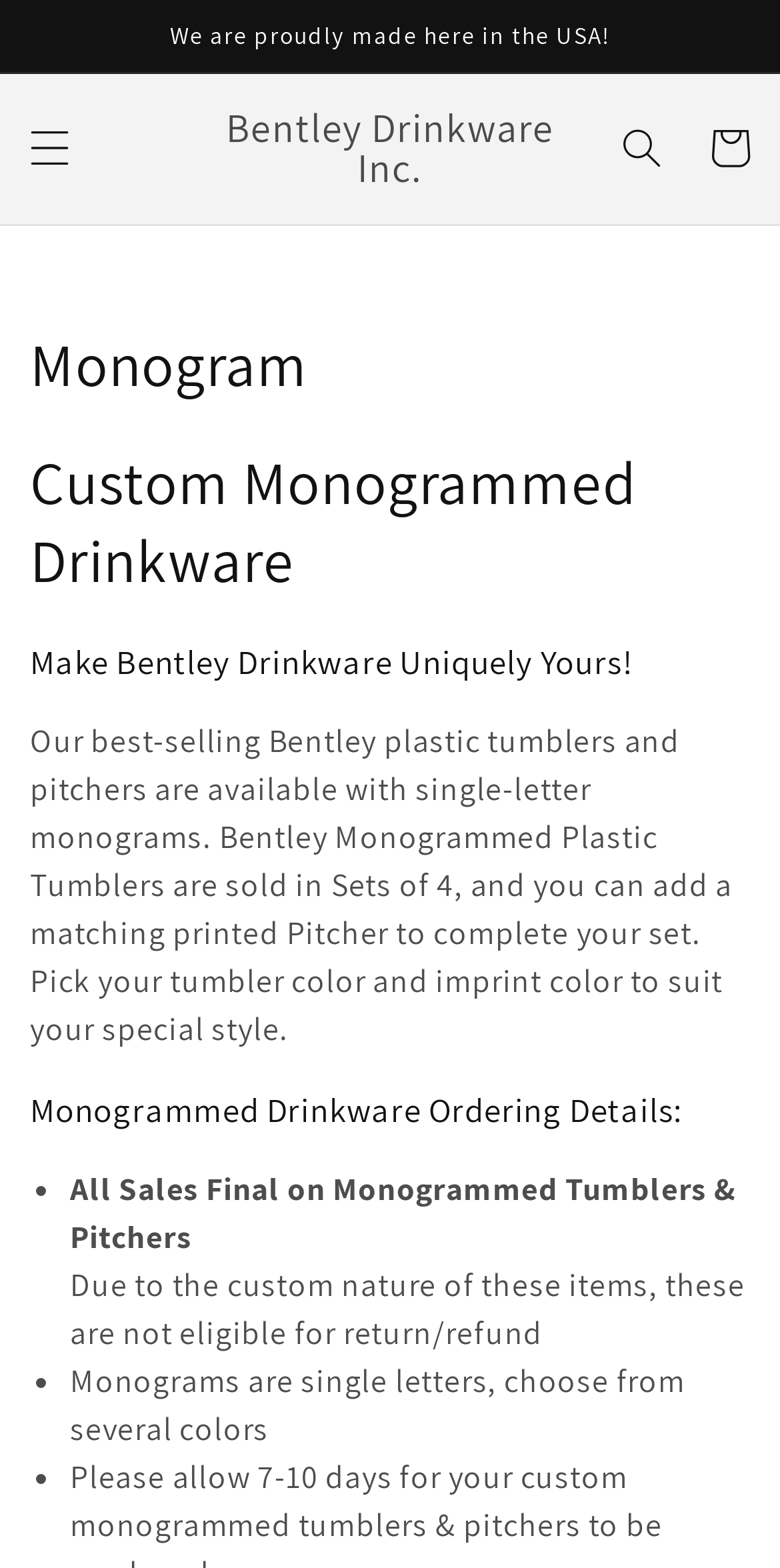Respond with a single word or phrase:
What is the policy on returns and refunds for monogrammed items?

All sales are final